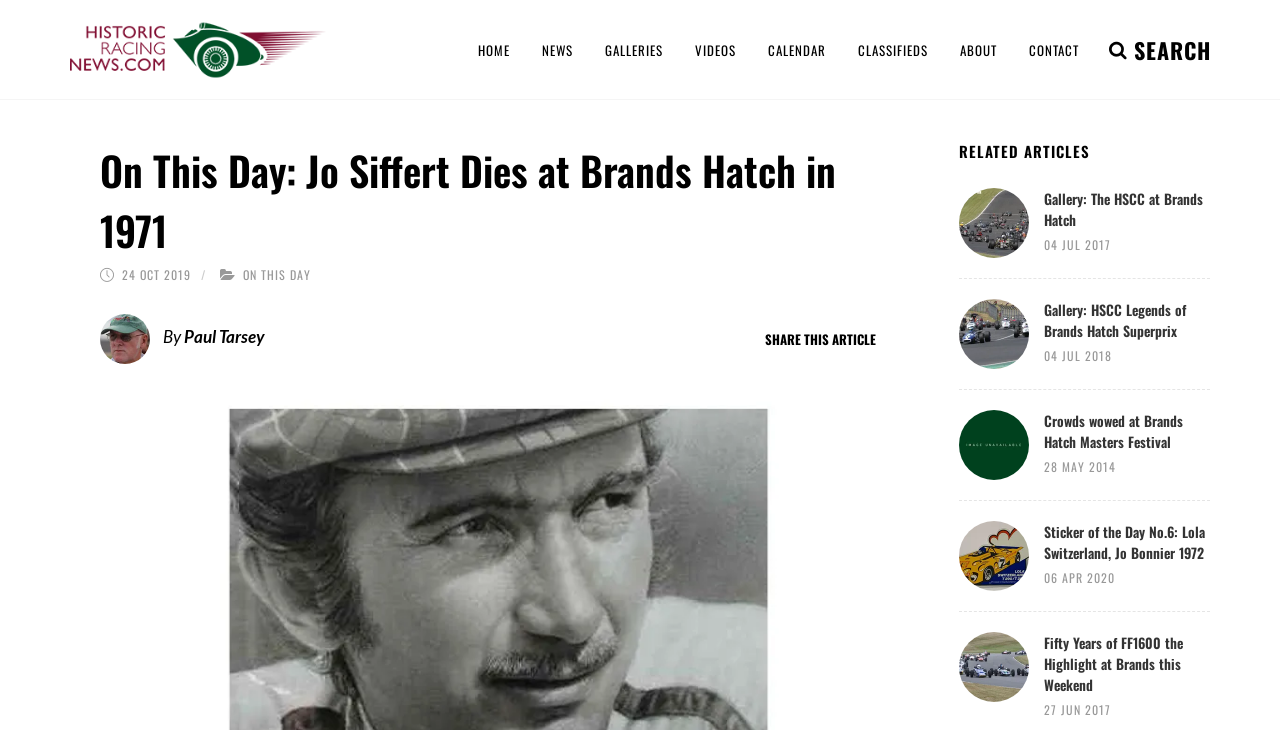What is the purpose of the search bar?
Please provide a detailed and thorough answer to the question.

I determined the answer by looking at the top-right corner of the webpage, where I found a search bar with a placeholder text 'Search and hit enter...'.